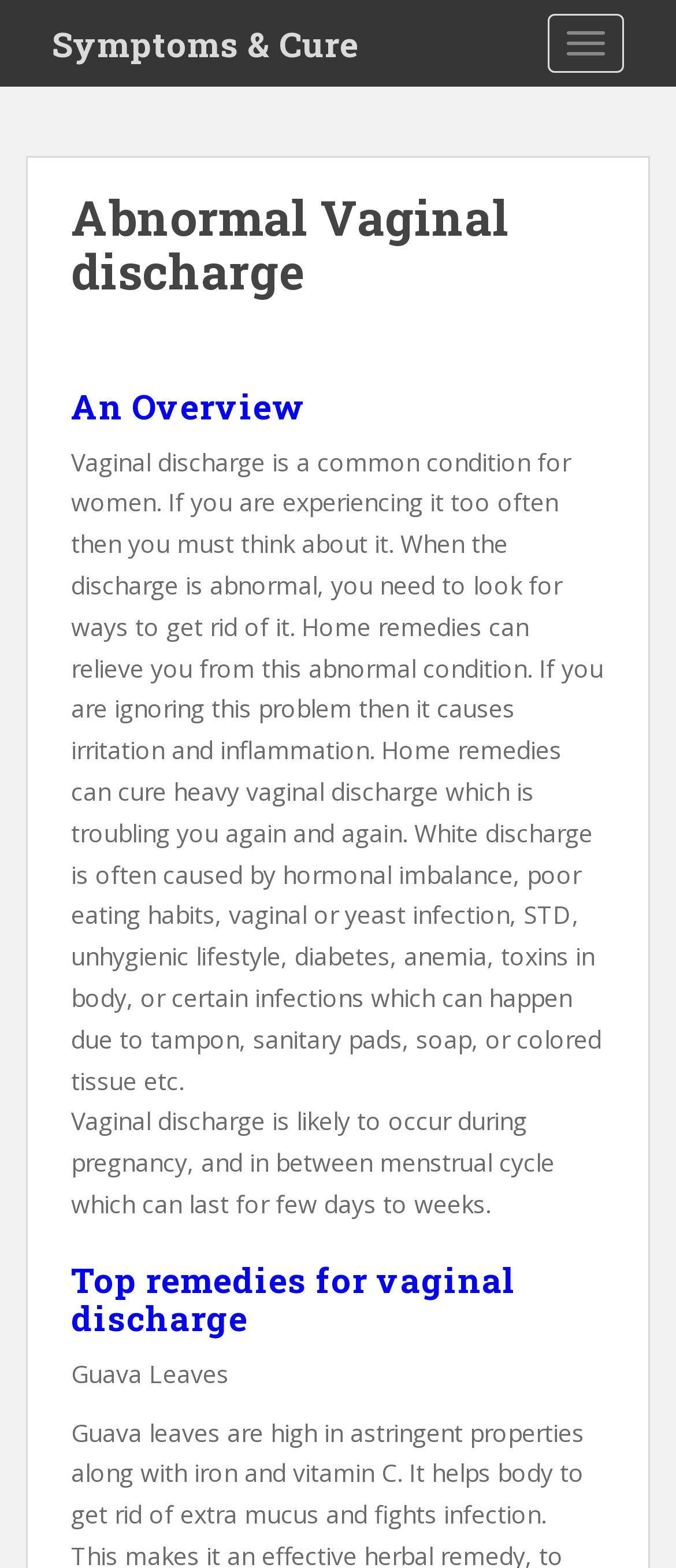Use a single word or phrase to answer the following:
What is the cause of white discharge?

Hormonal imbalance